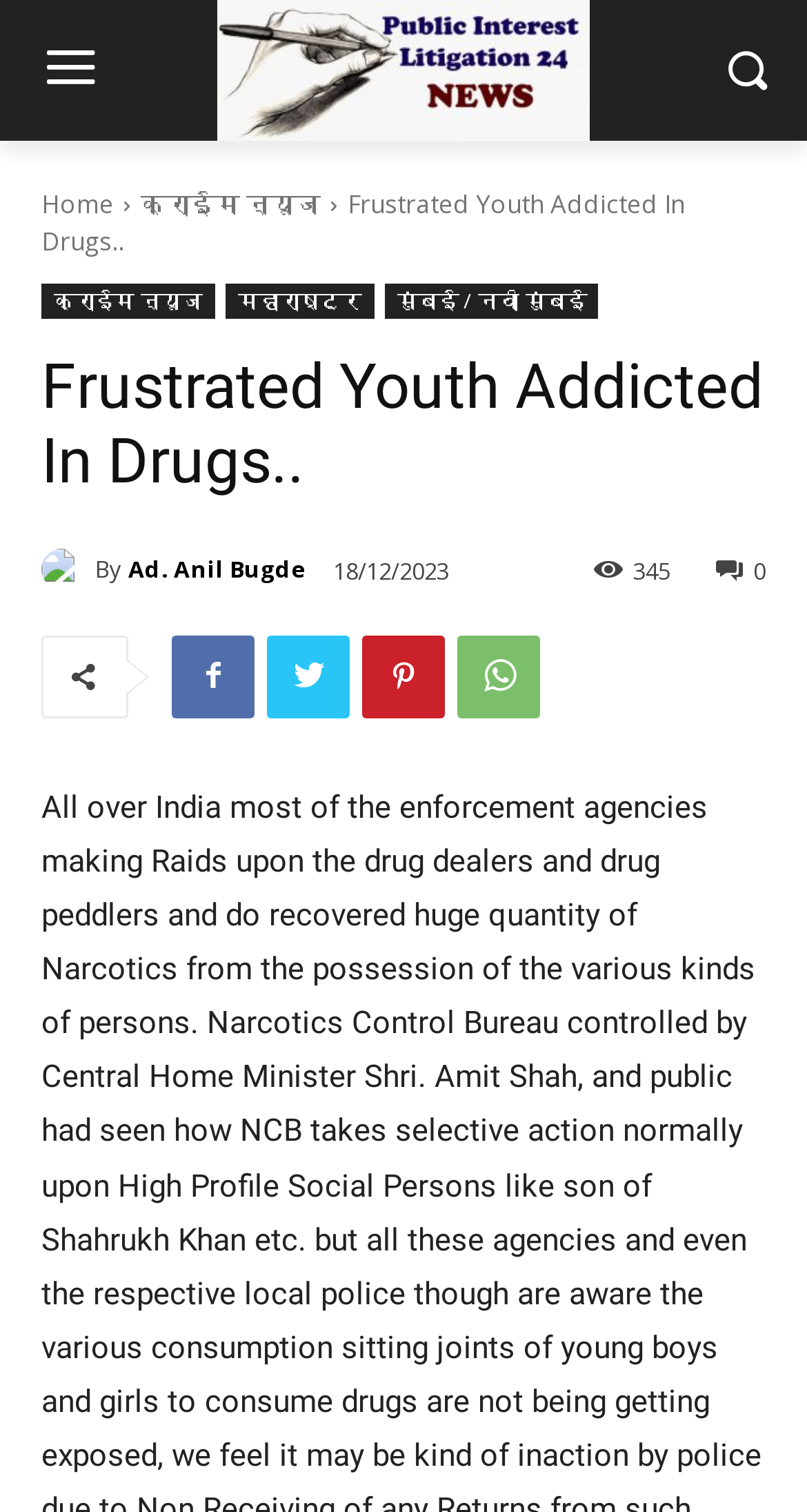Identify the bounding box coordinates of the part that should be clicked to carry out this instruction: "Click the logo".

[0.231, 0.0, 0.769, 0.093]